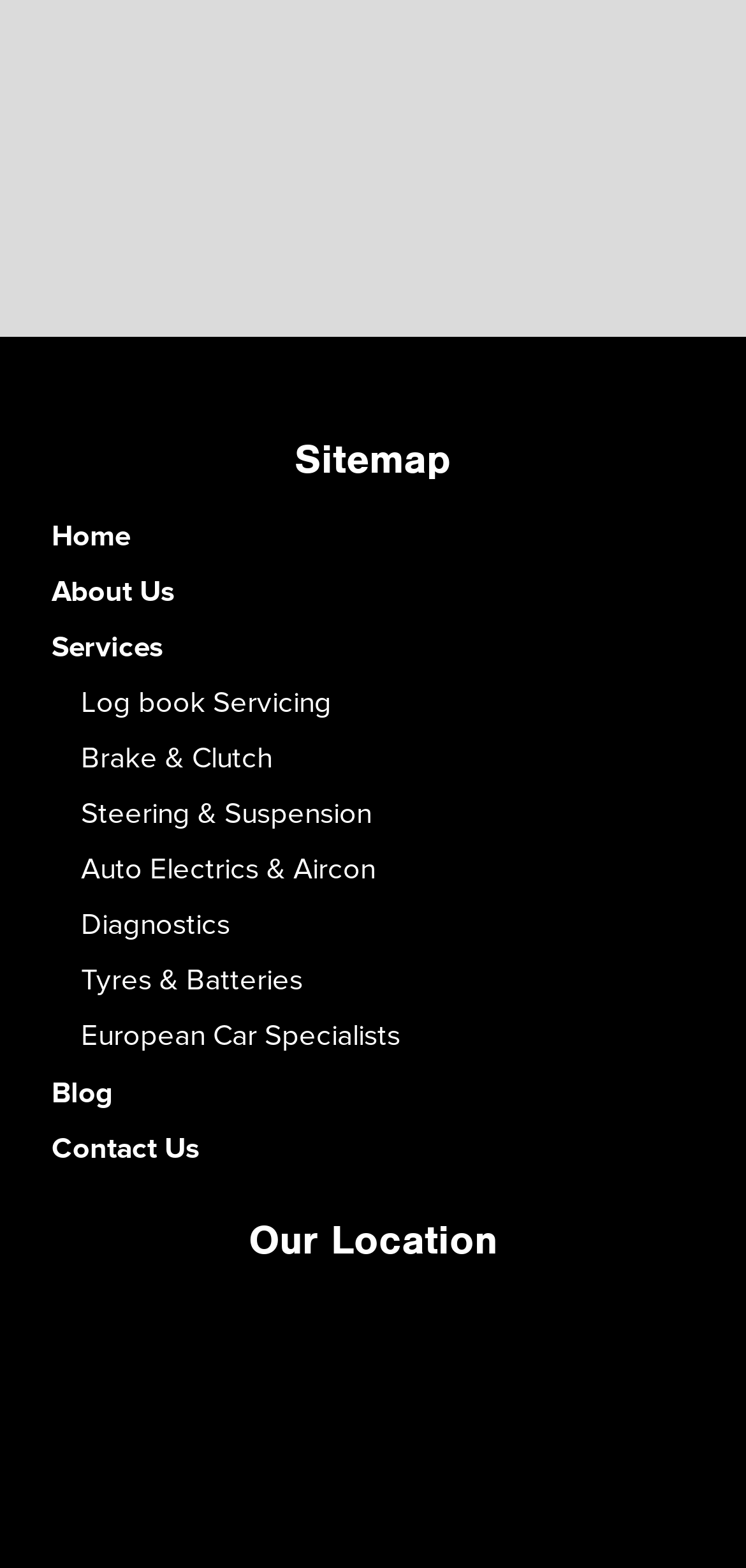What is the last link in the navigation menu?
Please give a detailed and elaborate explanation in response to the question.

I looked at the navigation menu and found the last link, which is 'Contact Us'. It is located at the bottom of the menu.